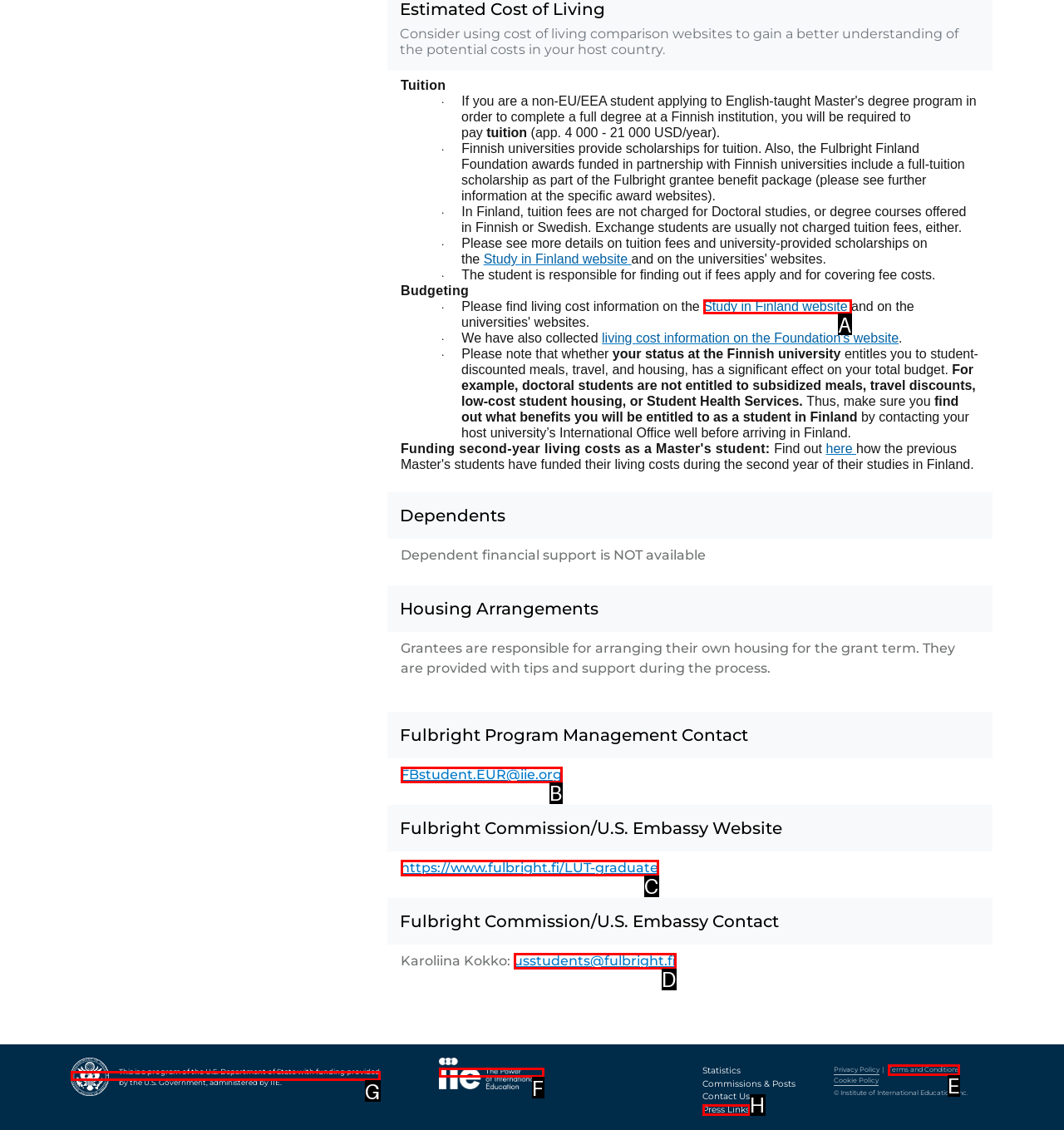Determine the letter of the element to click to accomplish this task: Find out more about living cost information. Respond with the letter.

A